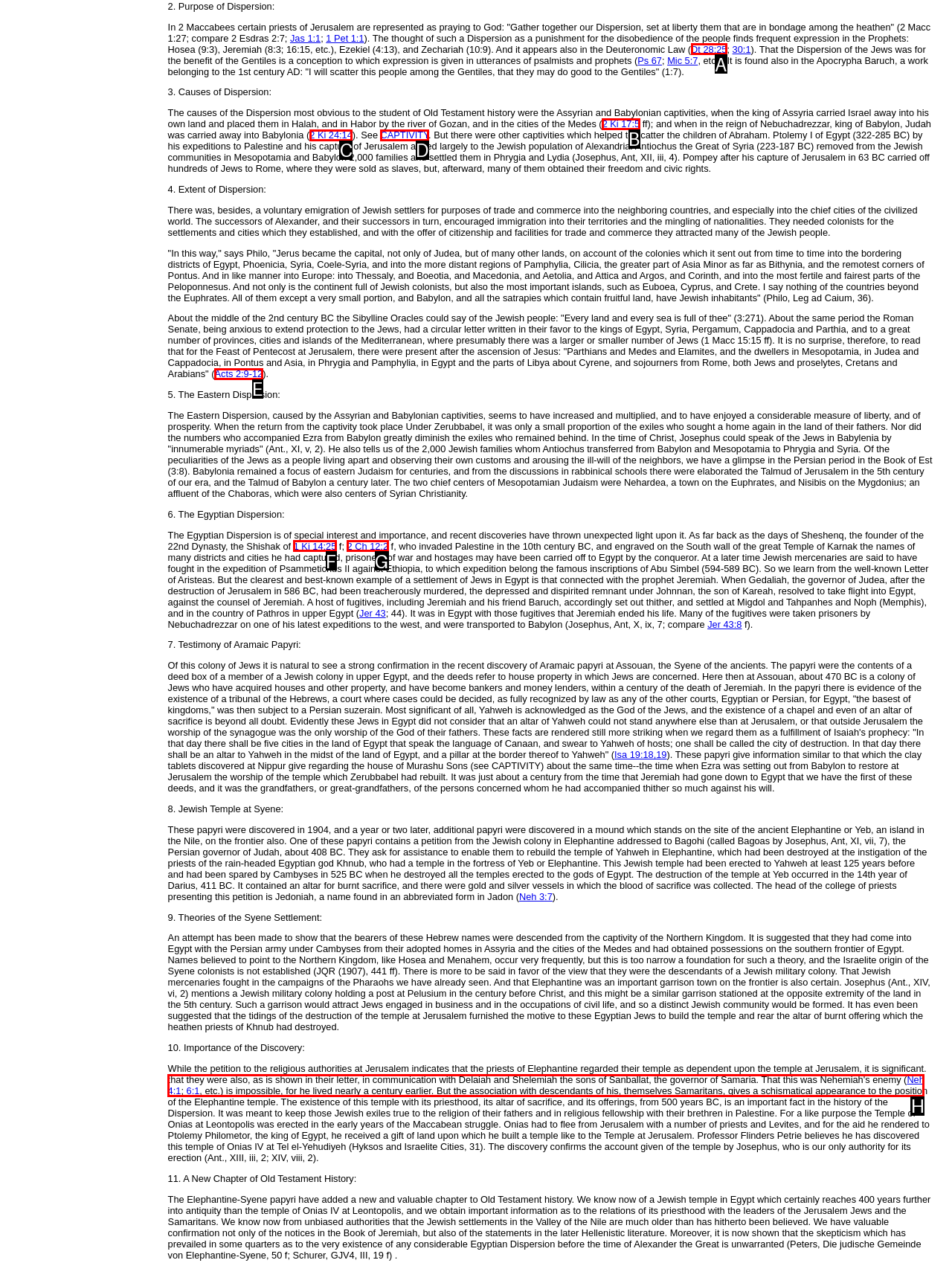Using the description: 2 Ki 17:5
Identify the letter of the corresponding UI element from the choices available.

B